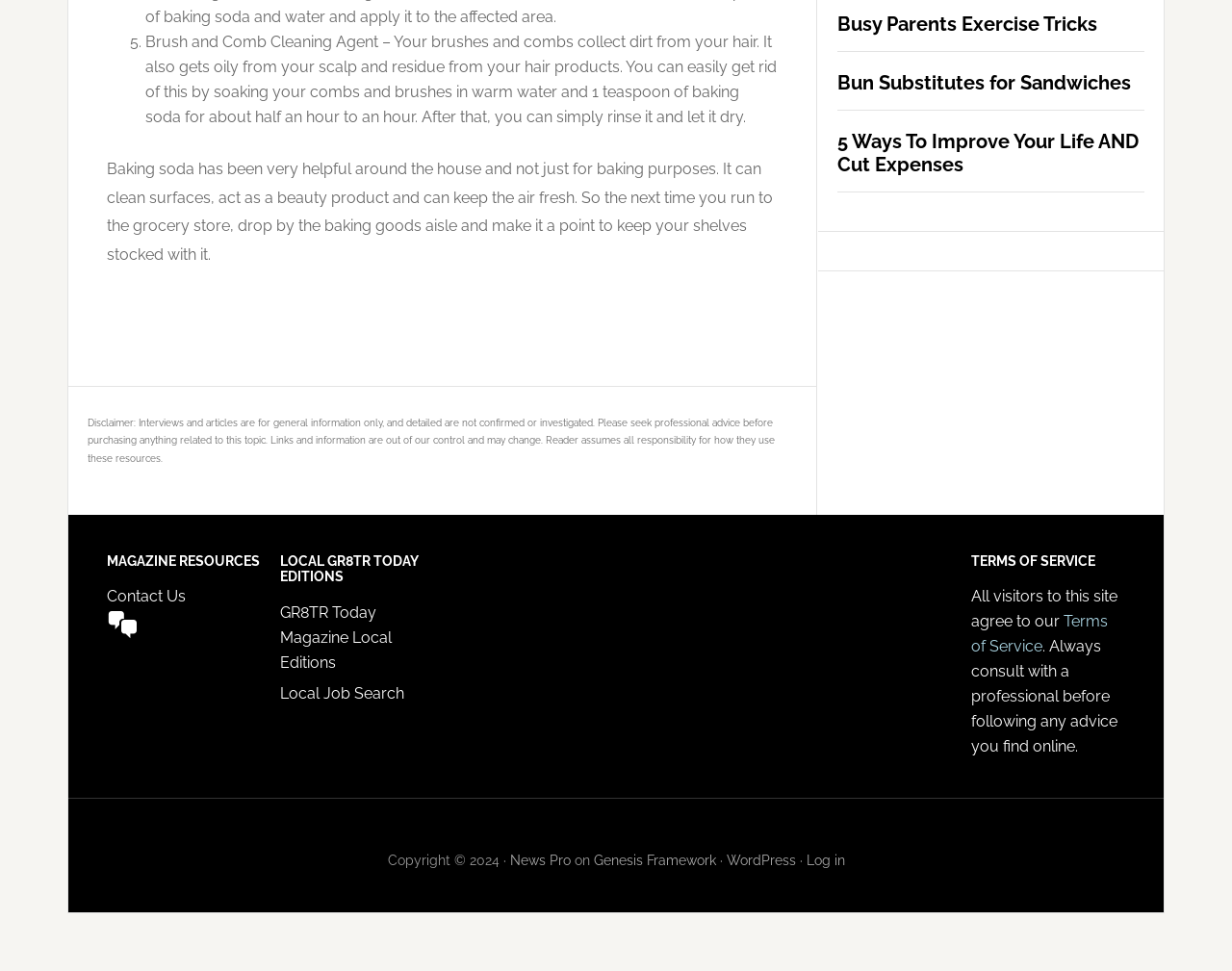Analyze the image and provide a detailed answer to the question: What is the purpose of baking soda?

According to the text, baking soda can be used to clean surfaces, act as a beauty product, and keep the air fresh. It can also be used to clean brushes and combs by soaking them in warm water and baking soda.